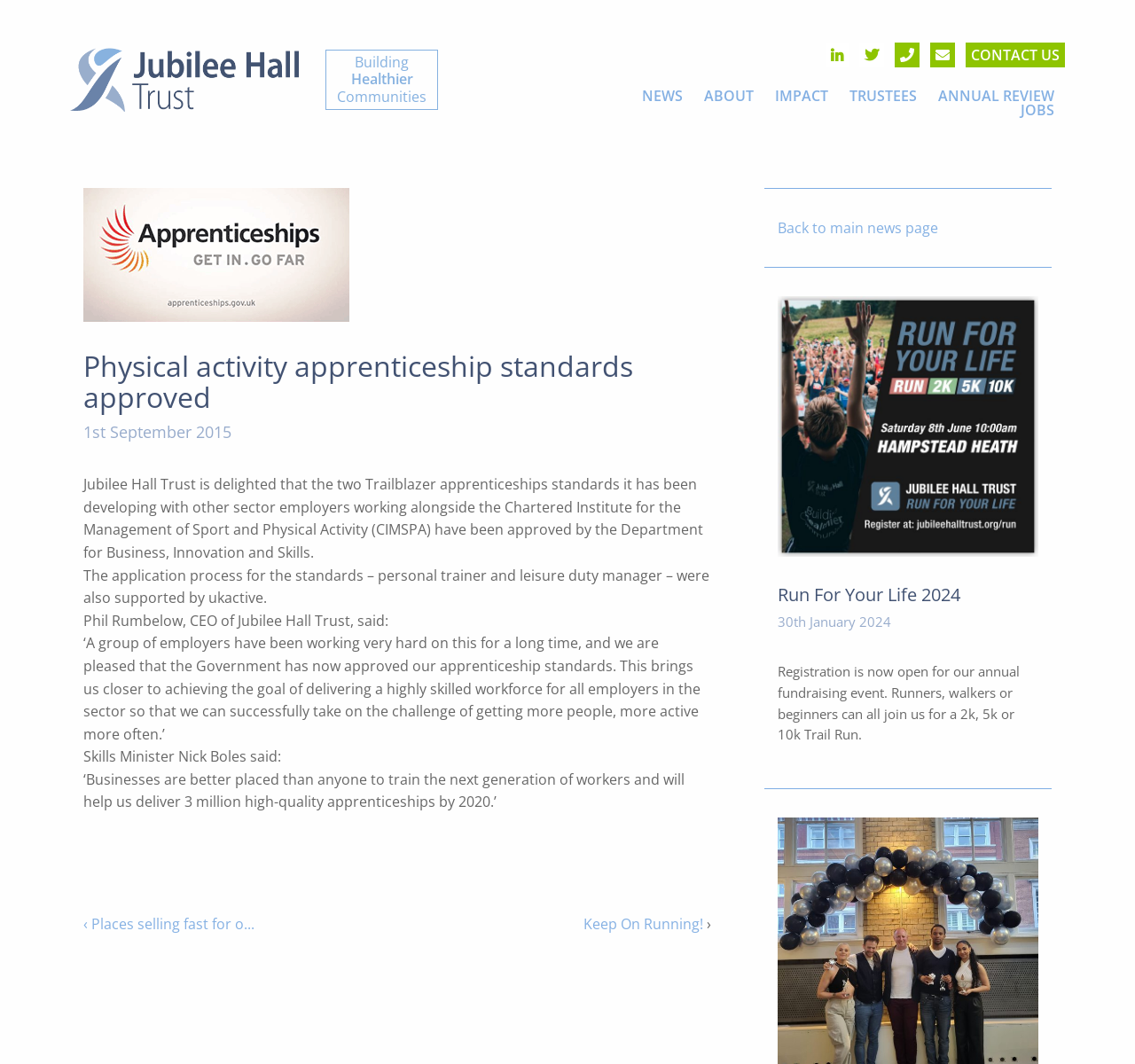Illustrate the webpage with a detailed description.

The webpage is about Jubilee Hall Trust, a physical activity-focused organization. At the top left corner, there is a logo of Jubilee Hall Trust, accompanied by three short texts: "Building", "Healthier", and "Communities". 

On the top right corner, there are five social media links, represented by icons, and a "CONTACT US" link. Below these links, there is a horizontal menu bar with seven menu items: "NEWS", "ABOUT", "IMPACT", "TRUSTEES", "ANNUAL REVIEW", "JOBS", and each item has a corresponding link.

The main content of the webpage is an article about the approval of two Trailblazer apprenticeships standards developed by Jubilee Hall Trust and other sector employers. The article is divided into several paragraphs, with quotes from Phil Rumbelow, CEO of Jubilee Hall Trust, and Skills Minister Nick Boles. 

At the bottom of the article, there are three links: one to a news page, one to an event "Keep On Running!", and one to a main news page. Below these links, there is a section about an event "Run For Your Life 2024", with a heading, a date, a description, and a link to register for the event.